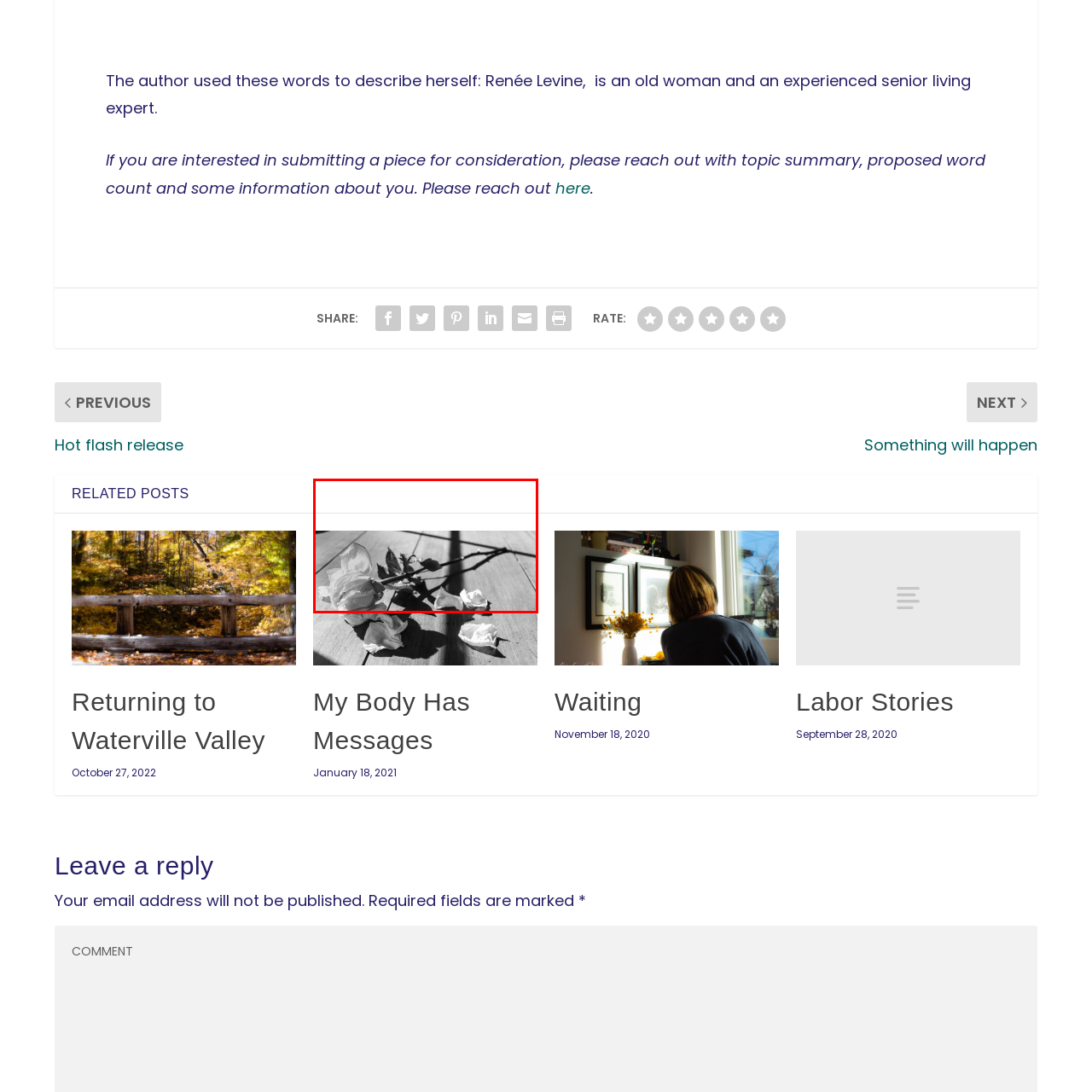Offer a comprehensive description of the image enclosed by the red box.

The image captures a beautifully delicate white rose lying on a wooden surface, with gentle shadows cast by natural light filtering in, creating a serene and contemplative atmosphere. The rose is partially wilted, hinting at the passage of time and evoking emotions related to love, loss, and remembrance. The play of light and shadows accentuates the softness of the petals and the textures of the wooden floor, inviting viewers to reflect on the fleeting nature of beauty. This image likely complements the theme of self-reflection and experience discussed in the accompanying text, which features Renée Levine's perspective as an experienced senior living expert.